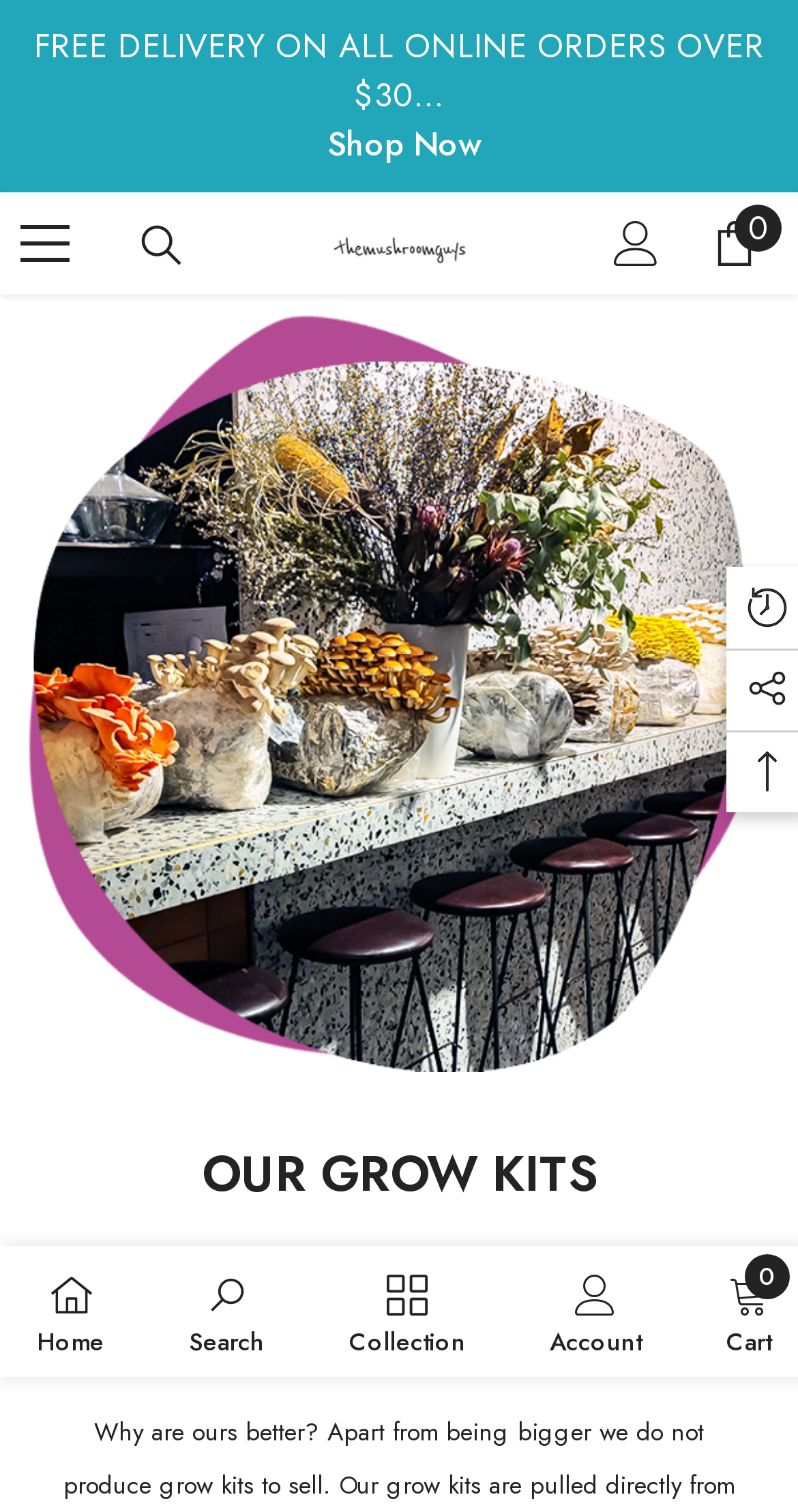Offer a meticulous description of the webpage's structure and content.

The webpage is about The Mushroom Guys, a company that offers gourmet mushroom grow kits. At the top of the page, there is an announcement section that spans the entire width, taking up about 12.7% of the page's height. Within this section, there is a static text announcing "FREE DELIVERY ON ALL ONLINE ORDERS OVER $30..." and a "Shop Now" link positioned to the right of the text.

To the left of the announcement section, there is a menu button. Below the announcement section, there is a search bar with a disclosure triangle and an image, which is positioned to the left. To the right of the search bar, there is a link to "The Mushroom Guys" with an accompanying image.

Further to the right, there are links to "Log in" and "Cart 0 items", each with an image. The "Cart 0 items" link is positioned at the top-right corner of the page.

Below the top section, there is a large heading that reads "OUR GROW KITS". Below the heading, there are two static texts that describe the benefits of the grow kits, with the first text stating that they are the largest available in Western Australia and the second text emphasizing that larger kits mean more mushrooms.

Below these texts, there are five links: "Home", "Search", "Collection", "user Account", and "Cart 0 items". Each link has an accompanying image, except for the "Search" link which is disabled. The links are positioned horizontally, taking up about 75% of the page's height.